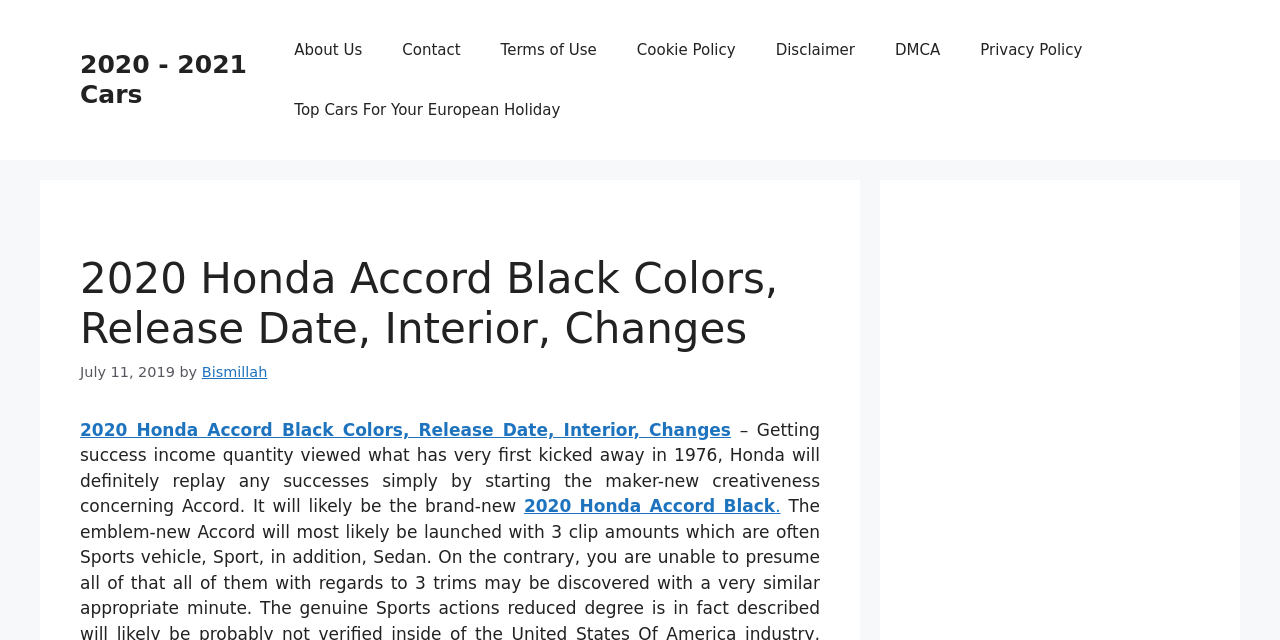Provide a one-word or short-phrase answer to the question:
When was the article published?

July 11, 2019